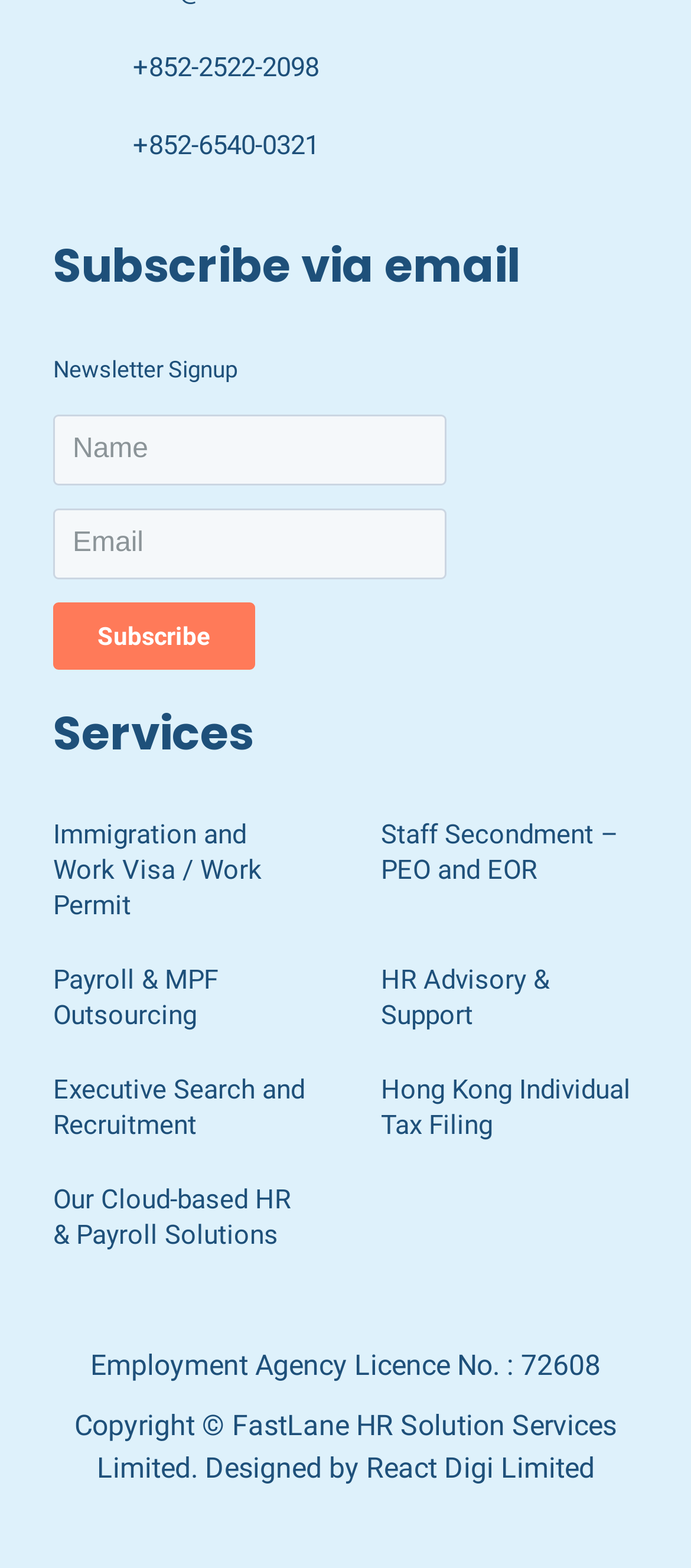Locate the bounding box for the described UI element: "name="esfpx_name" placeholder="Name"". Ensure the coordinates are four float numbers between 0 and 1, formatted as [left, top, right, bottom].

[0.077, 0.264, 0.646, 0.31]